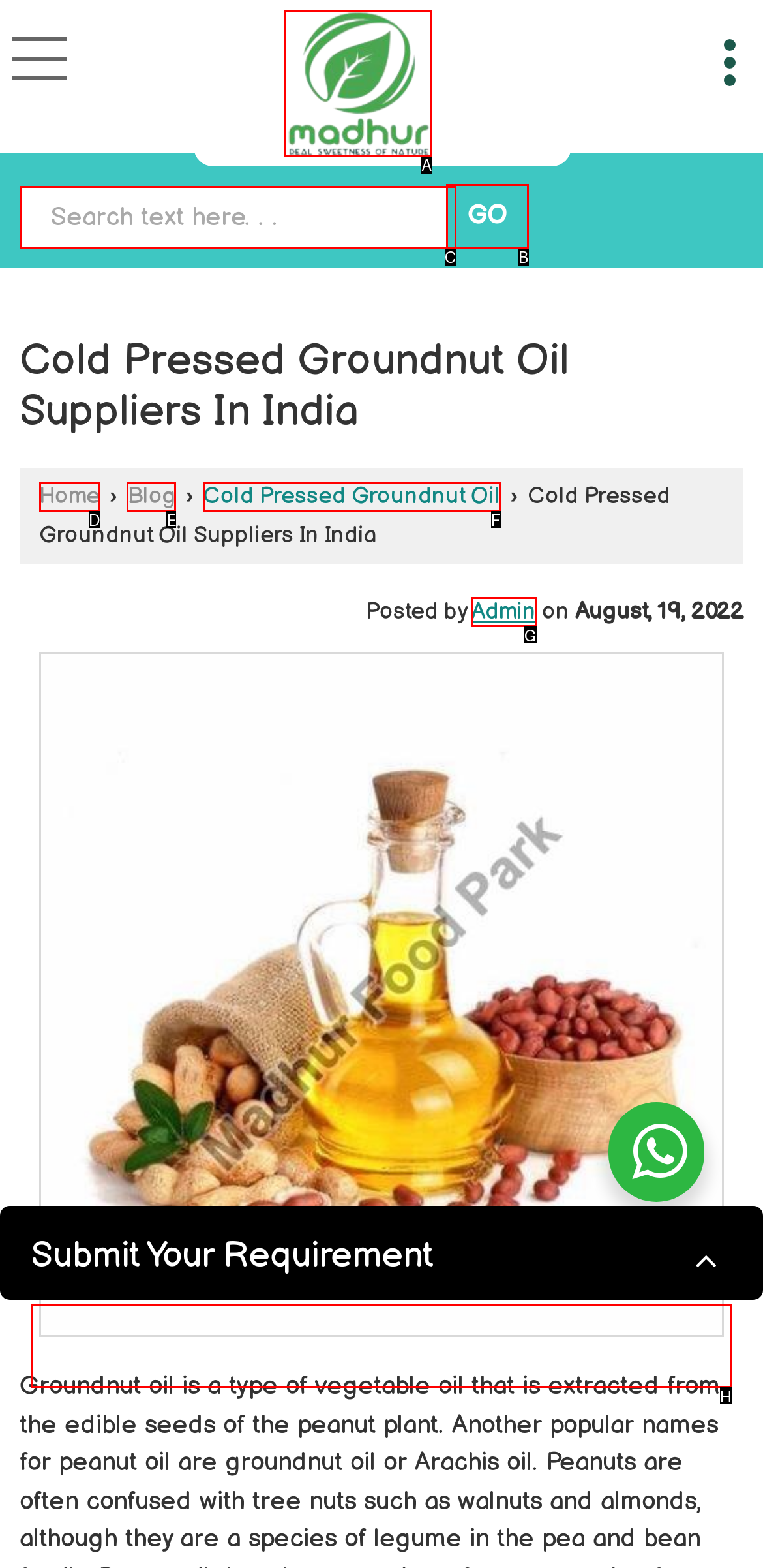Which option should be clicked to execute the following task: enter product or service name? Respond with the letter of the selected option.

H